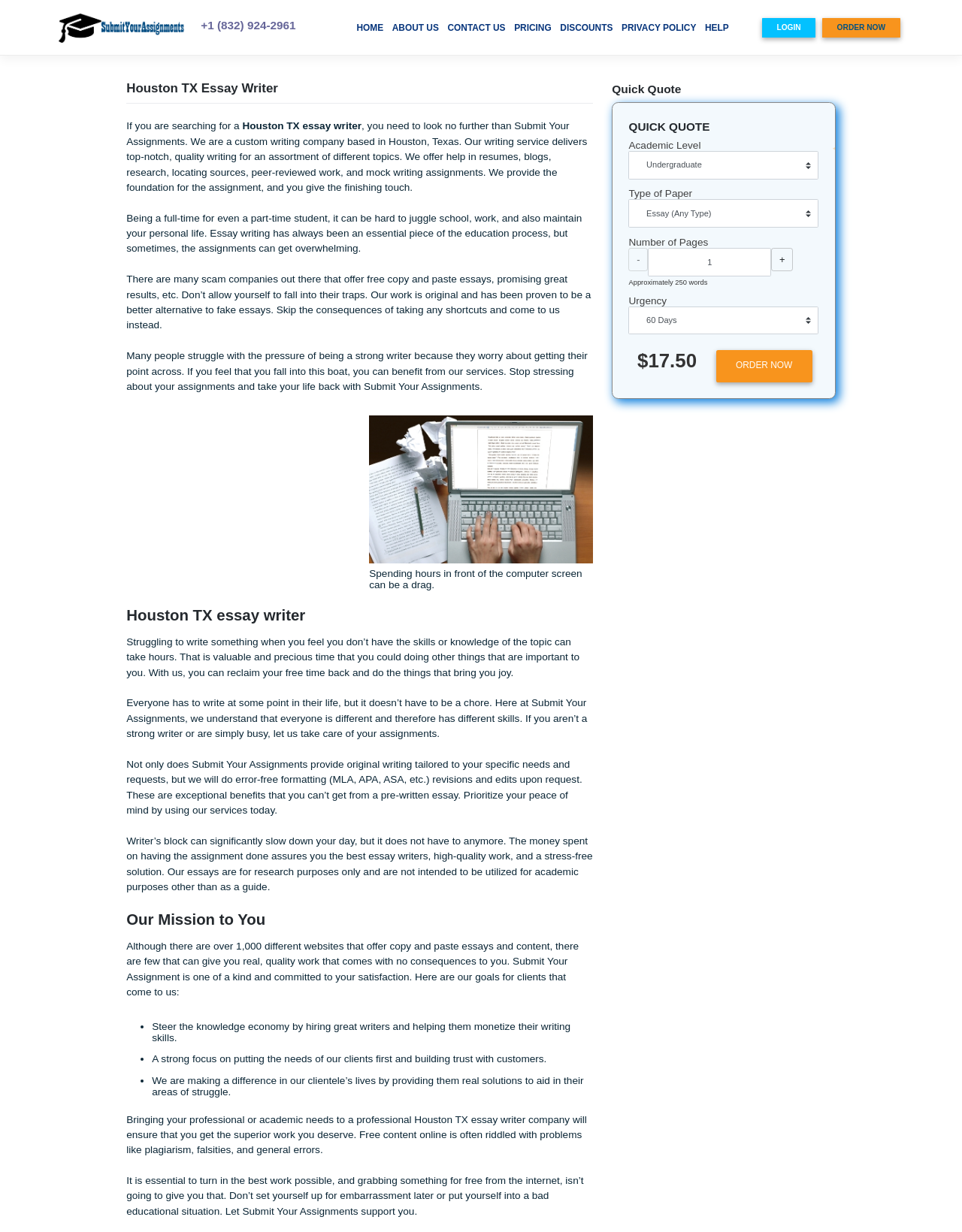Identify the bounding box coordinates for the element you need to click to achieve the following task: "Call the phone number". Provide the bounding box coordinates as four float numbers between 0 and 1, in the form [left, top, right, bottom].

[0.246, 0.017, 0.362, 0.03]